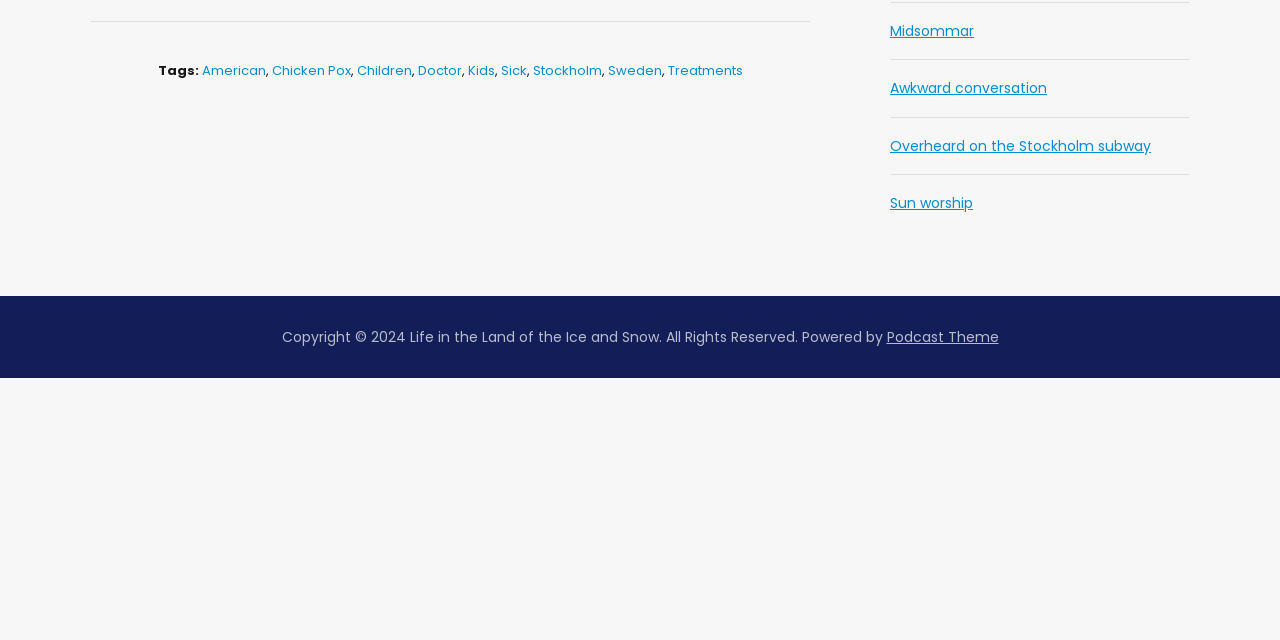Determine the bounding box for the UI element that matches this description: "Overheard on the Stockholm subway".

[0.695, 0.212, 0.899, 0.243]